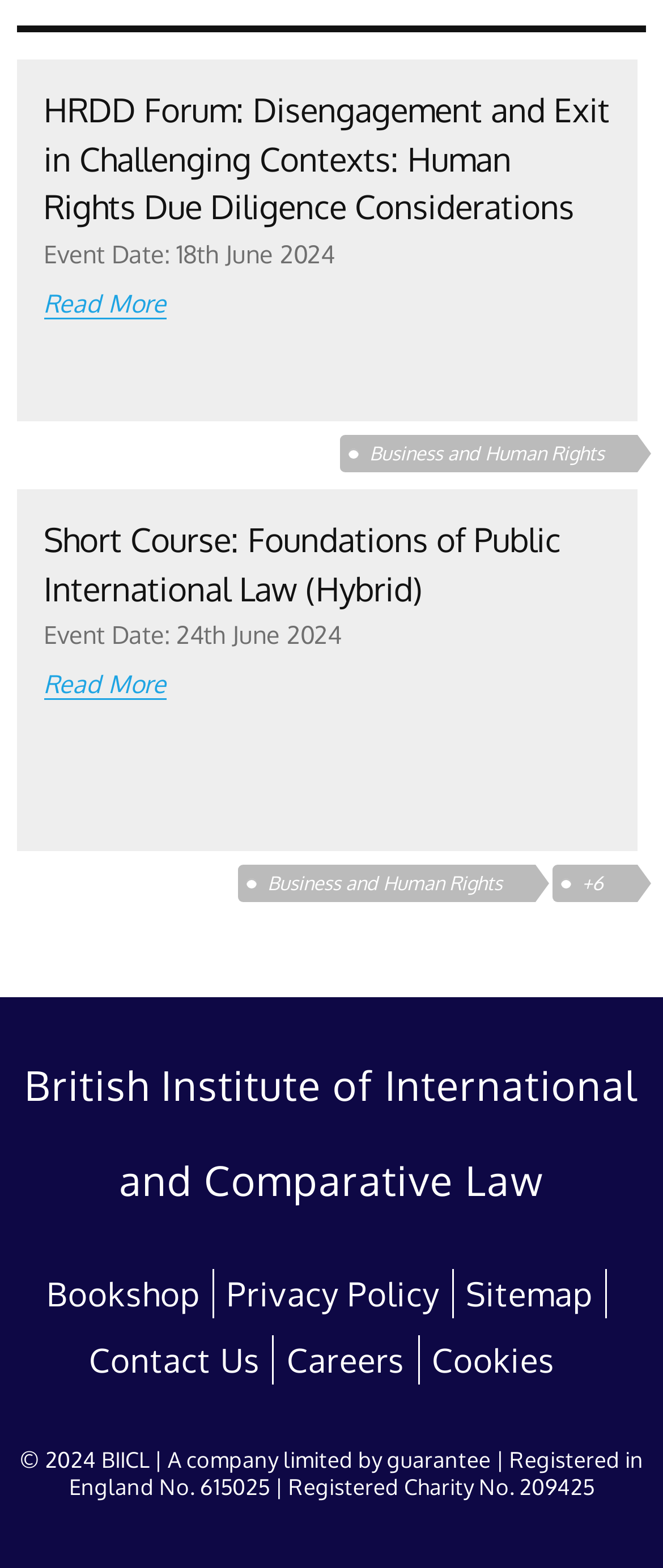Provide a one-word or brief phrase answer to the question:
How many links are there in the footer section?

5